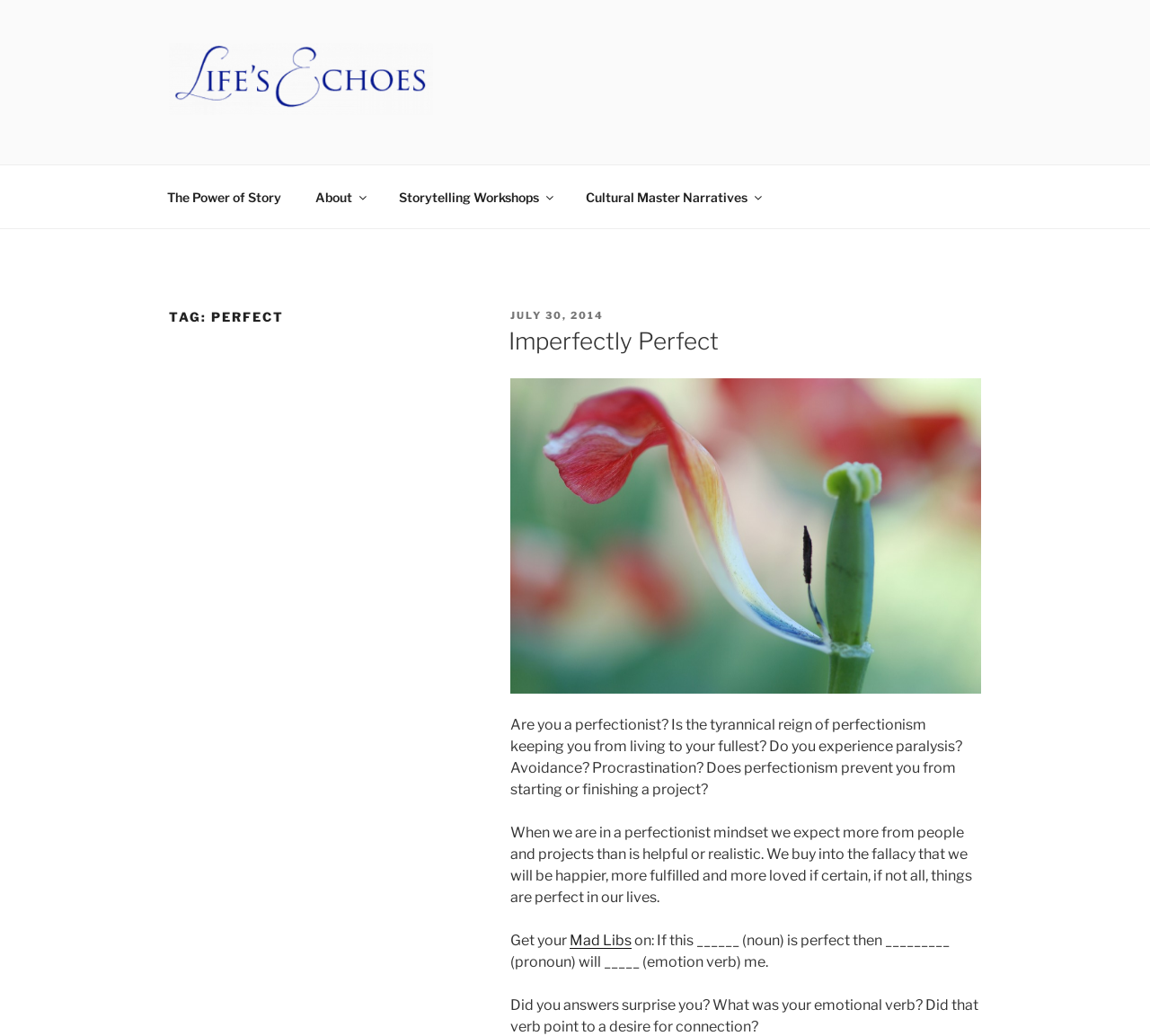Kindly determine the bounding box coordinates for the area that needs to be clicked to execute this instruction: "Click on the 'Imperfectly Perfect' link".

[0.442, 0.316, 0.625, 0.343]